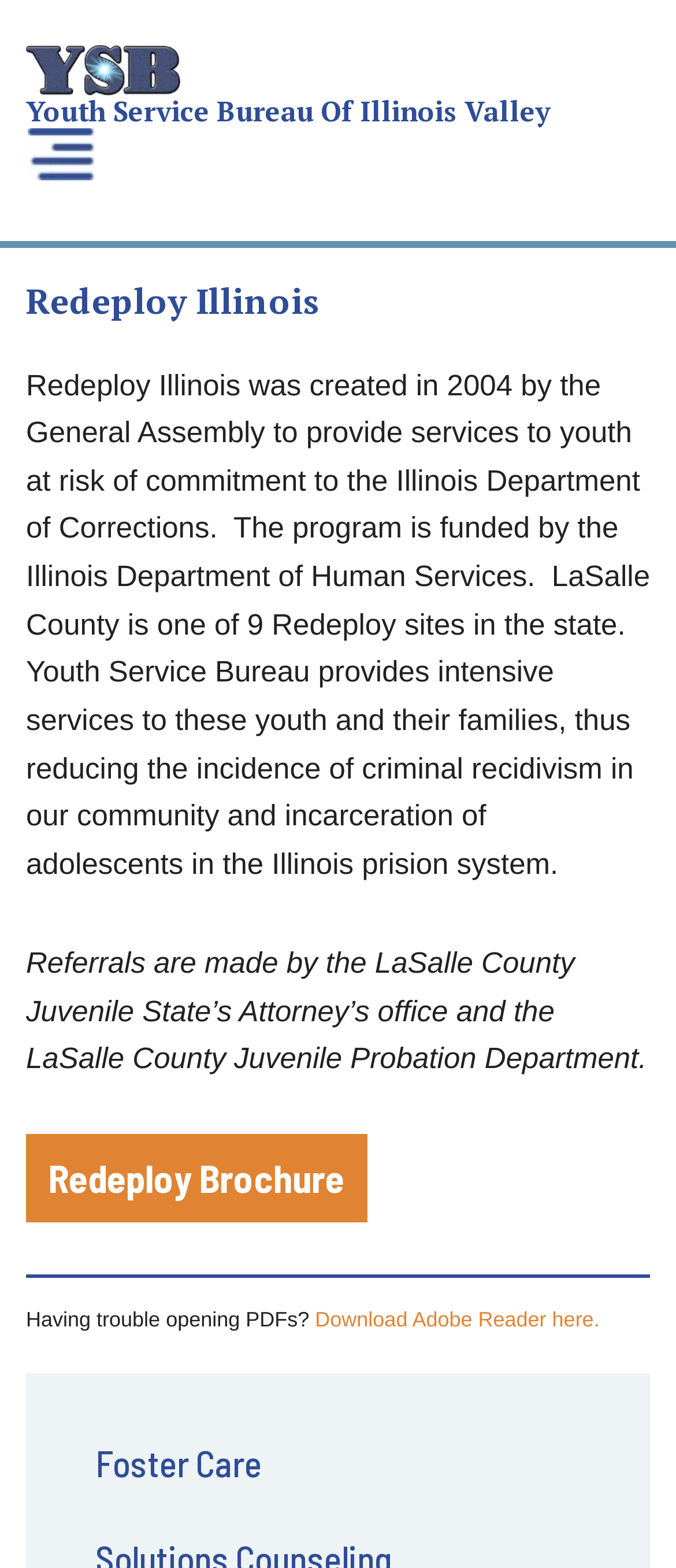What is the purpose of Redeploy Illinois?
Answer the question with a thorough and detailed explanation.

The purpose of Redeploy Illinois can be found in the paragraph of text on the webpage, which states that 'Redeploy Illinois was created in 2004 by the General Assembly to provide services to youth at risk of commitment to the Illinois Department of Corrections.'